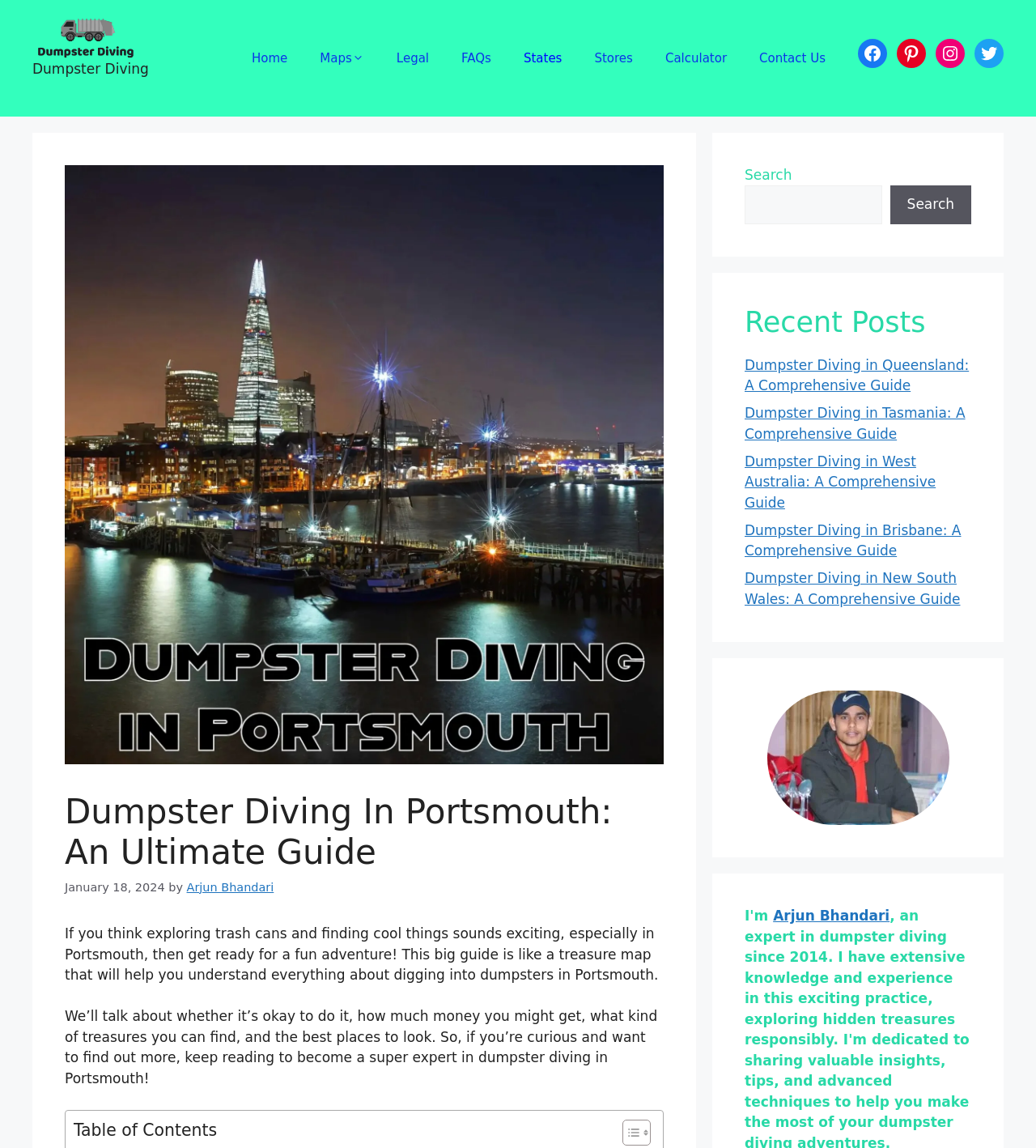Give a one-word or one-phrase response to the question:
What is the name of the author of the current article?

Arjun Bhandari